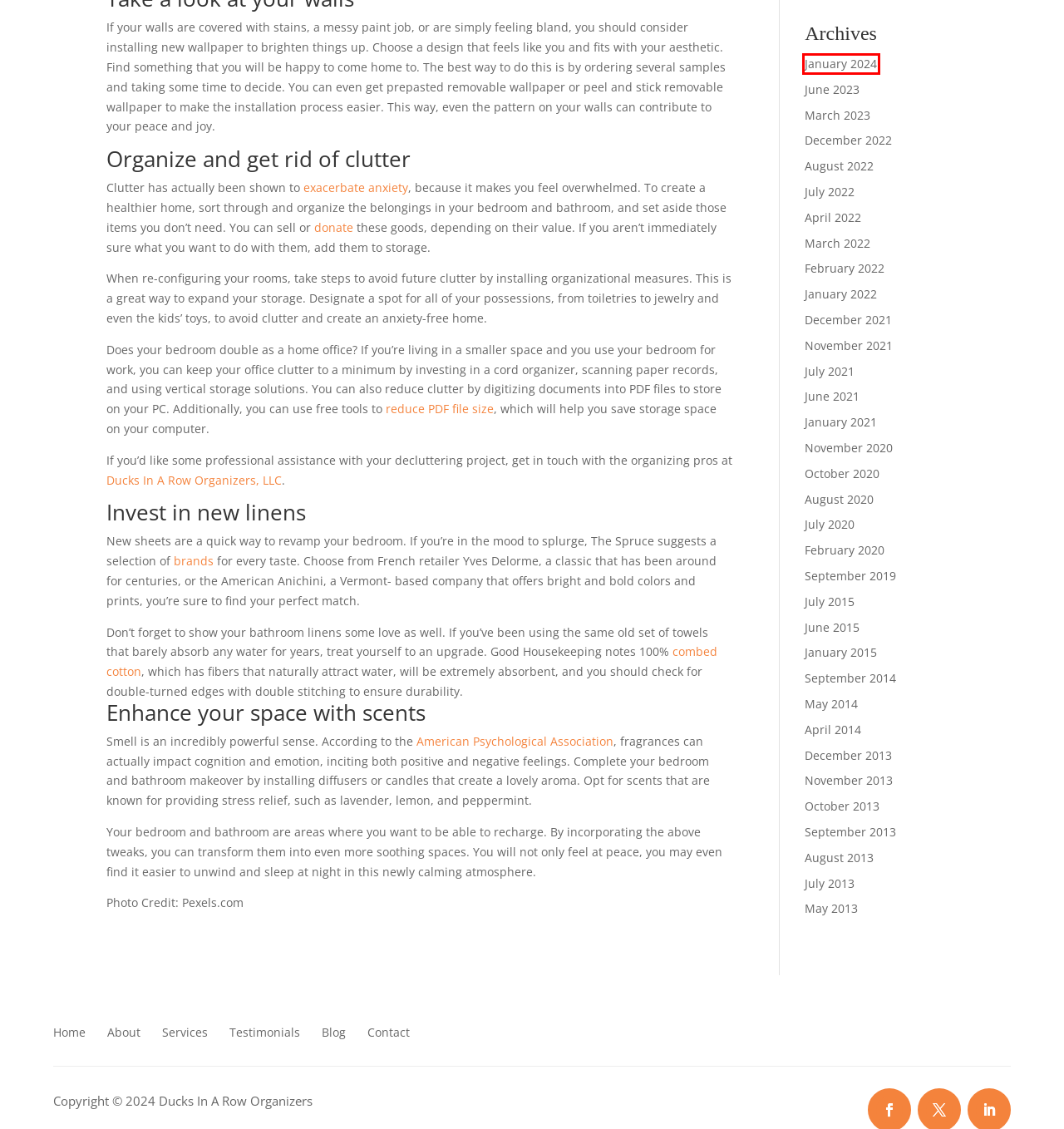You are provided a screenshot of a webpage featuring a red bounding box around a UI element. Choose the webpage description that most accurately represents the new webpage after clicking the element within the red bounding box. Here are the candidates:
A. Organizing | Ducks In A Row Organizers
B. Scents and sensibility
C. About | Ducks In A Row Organizers
D. Archives | Ducks In A Row Organizers
E. Services | Ducks In A Row Organizers
F. Decoration | Ducks In A Row Organizers
G. 20 Best Mattresses Overall: Ranked By Customers (2024)
H. How to Make Your Next Home Improvement Project a Profitable Project | Ducks In A Row Organizers

D